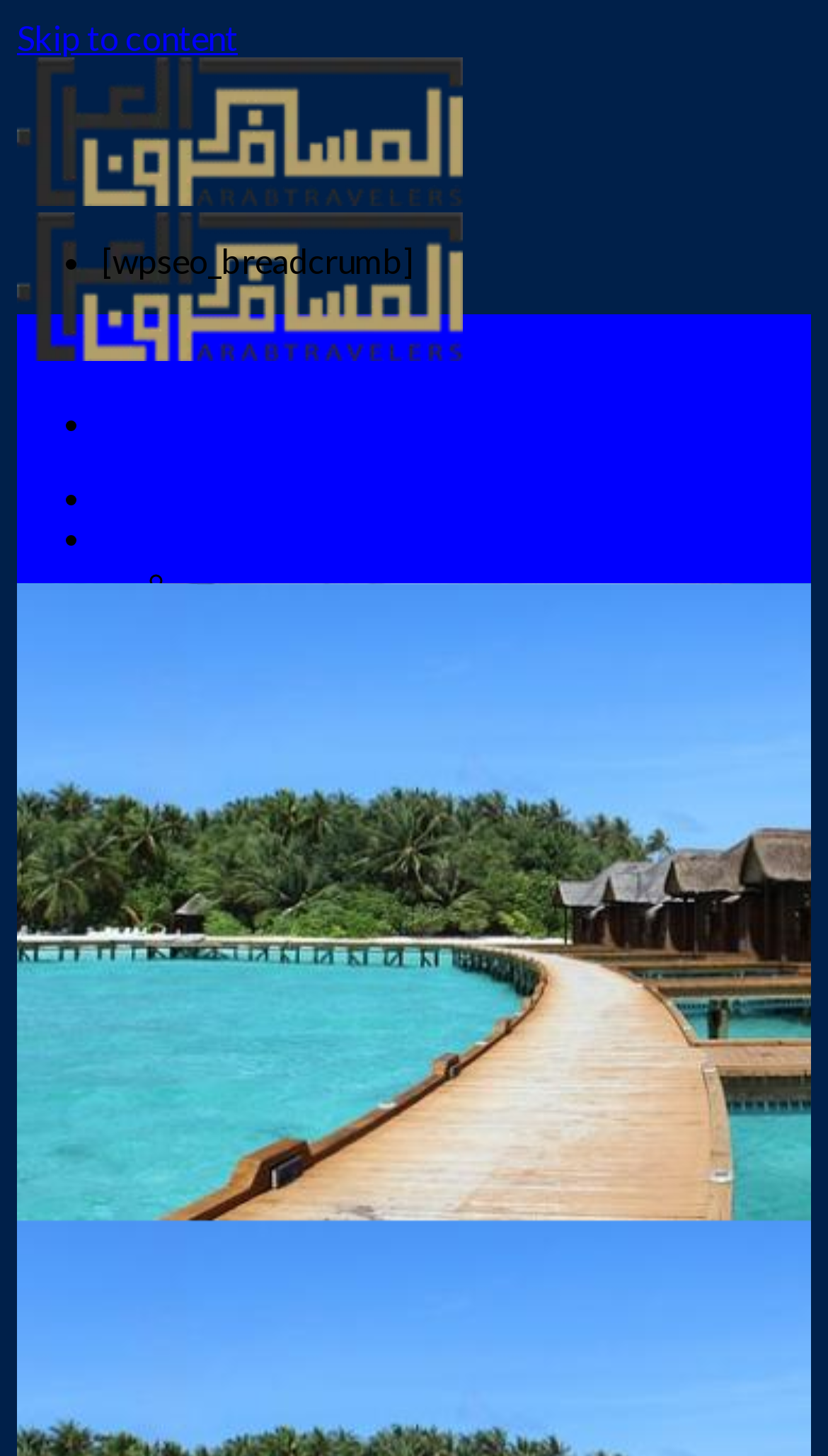Provide the bounding box coordinates, formatted as (top-left x, top-left y, bottom-right x, bottom-right y), with all values being floating point numbers between 0 and 1. Identify the bounding box of the UI element that matches the description: Doha

[0.123, 0.438, 0.226, 0.465]